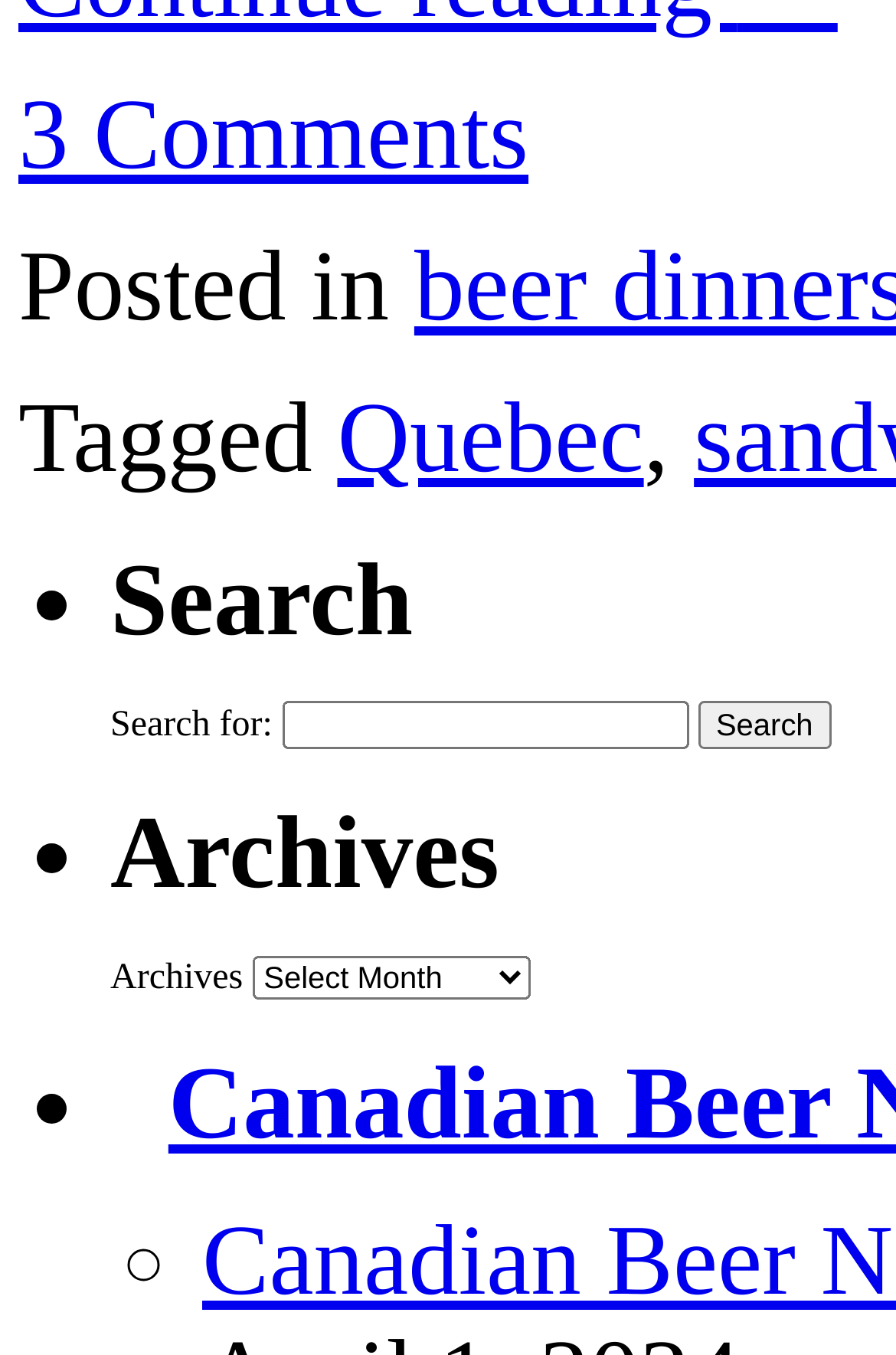What type of feed is available?
Please provide a comprehensive answer based on the details in the screenshot.

The answer can be found by looking at the link element with the text 'RSS' and the image element with the same text, indicating that an RSS feed is available.